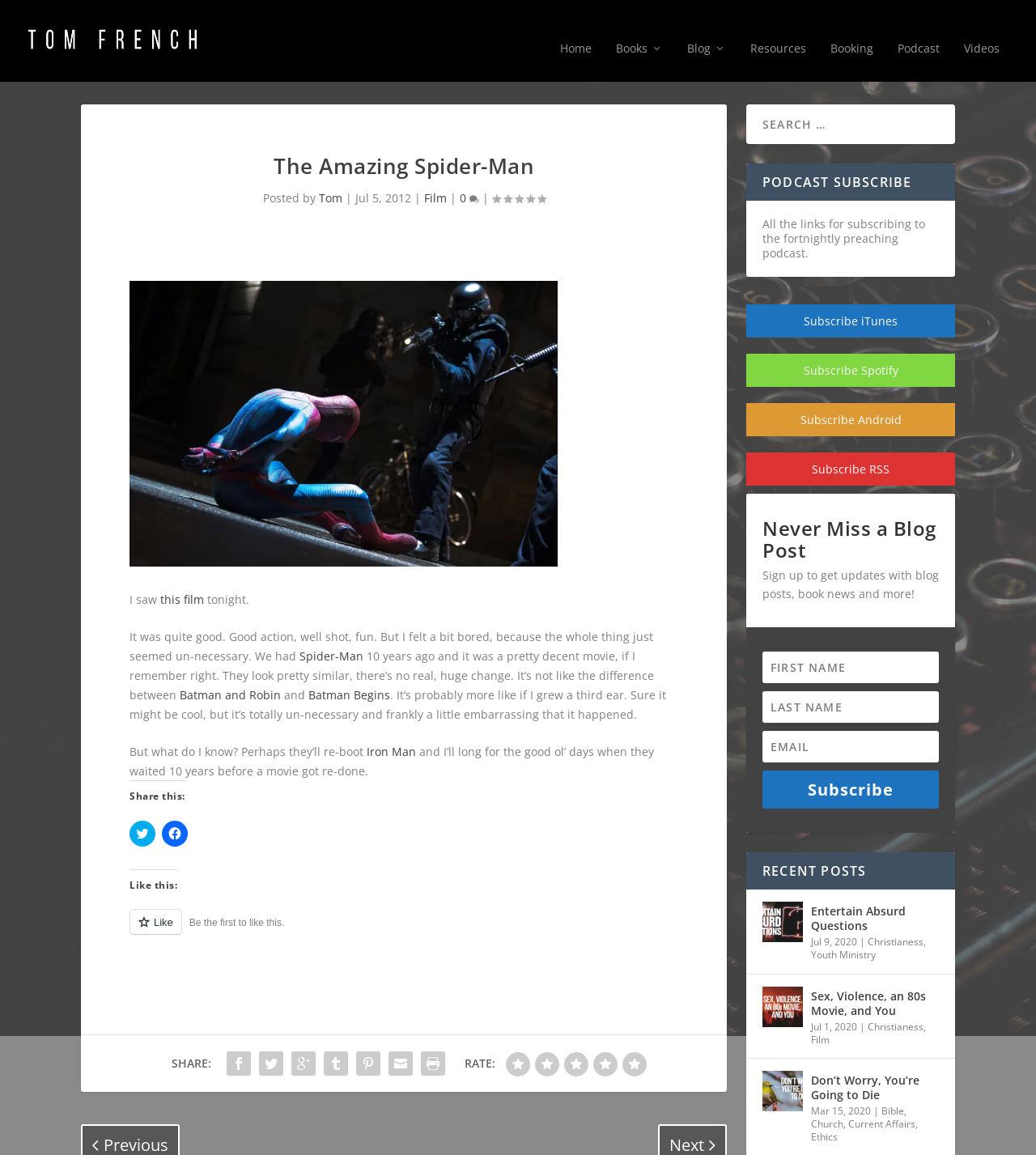Please identify the bounding box coordinates of the clickable region that I should interact with to perform the following instruction: "Rate this post with 5 stars". The coordinates should be expressed as four float numbers between 0 and 1, i.e., [left, top, right, bottom].

[0.6, 0.926, 0.624, 0.947]